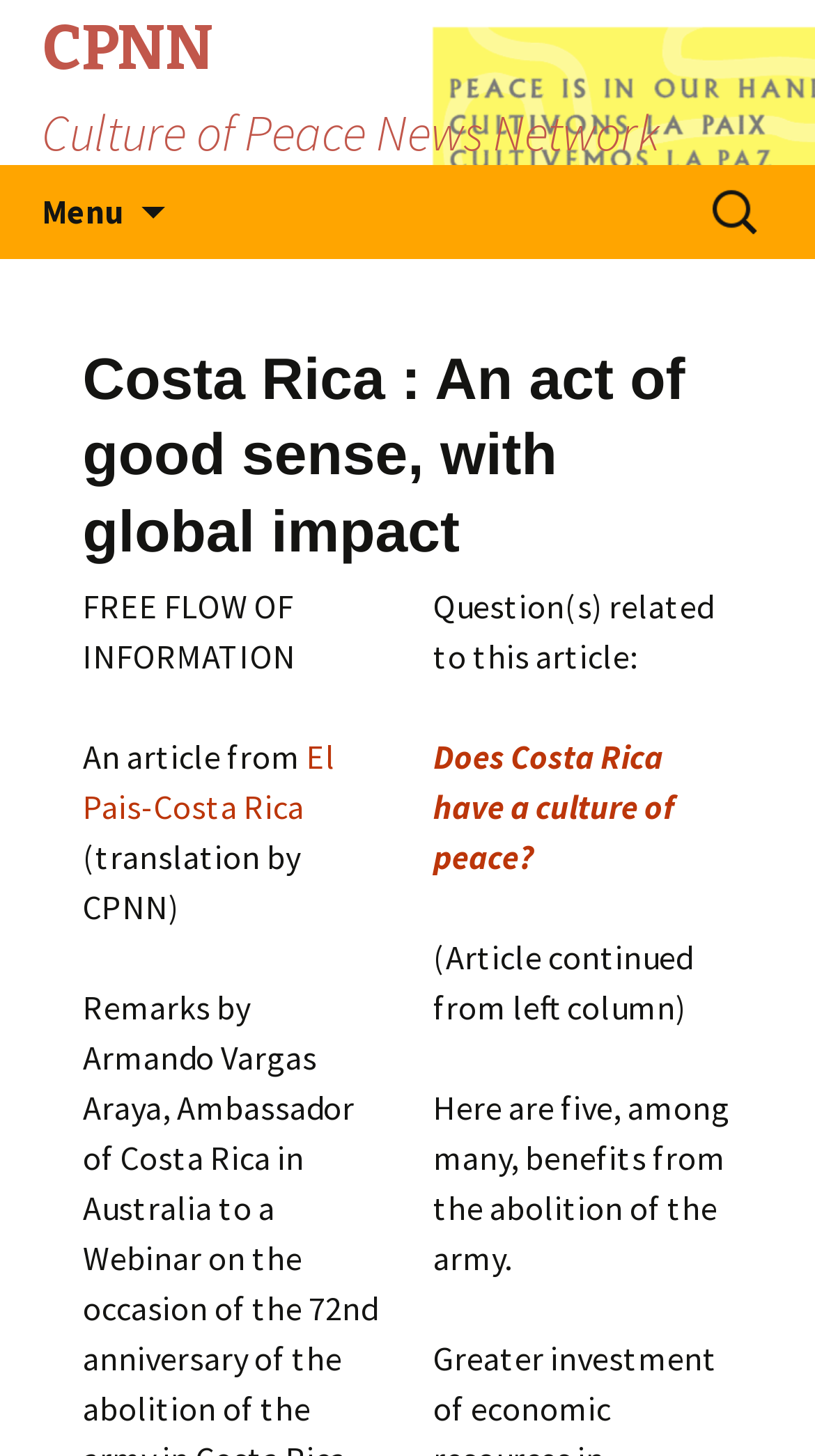Highlight the bounding box of the UI element that corresponds to this description: "3 replies".

None